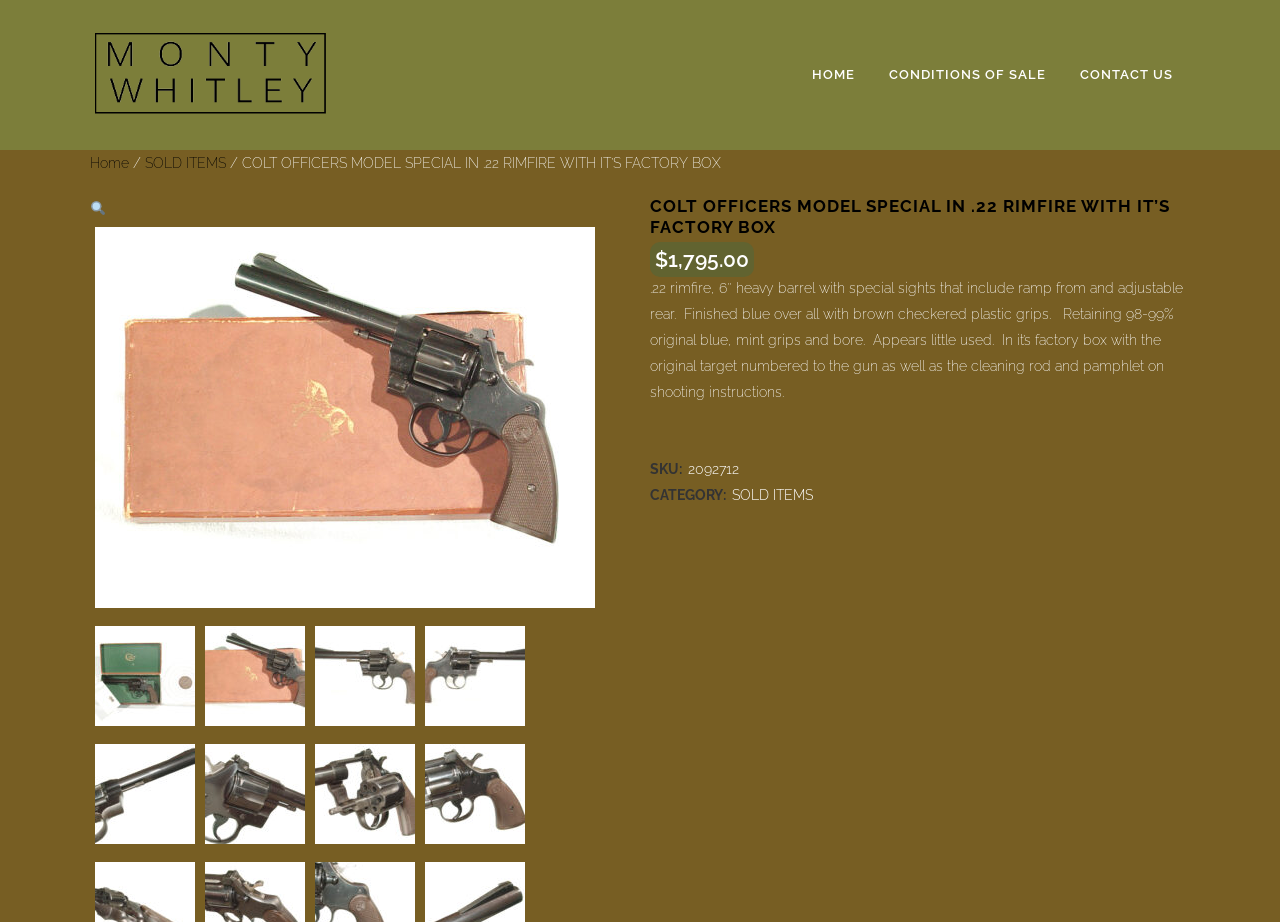What is included in the factory box of the COLT OFFICERS MODEL SPECIAL?
Refer to the image and answer the question using a single word or phrase.

target, cleaning rod, and pamphlet